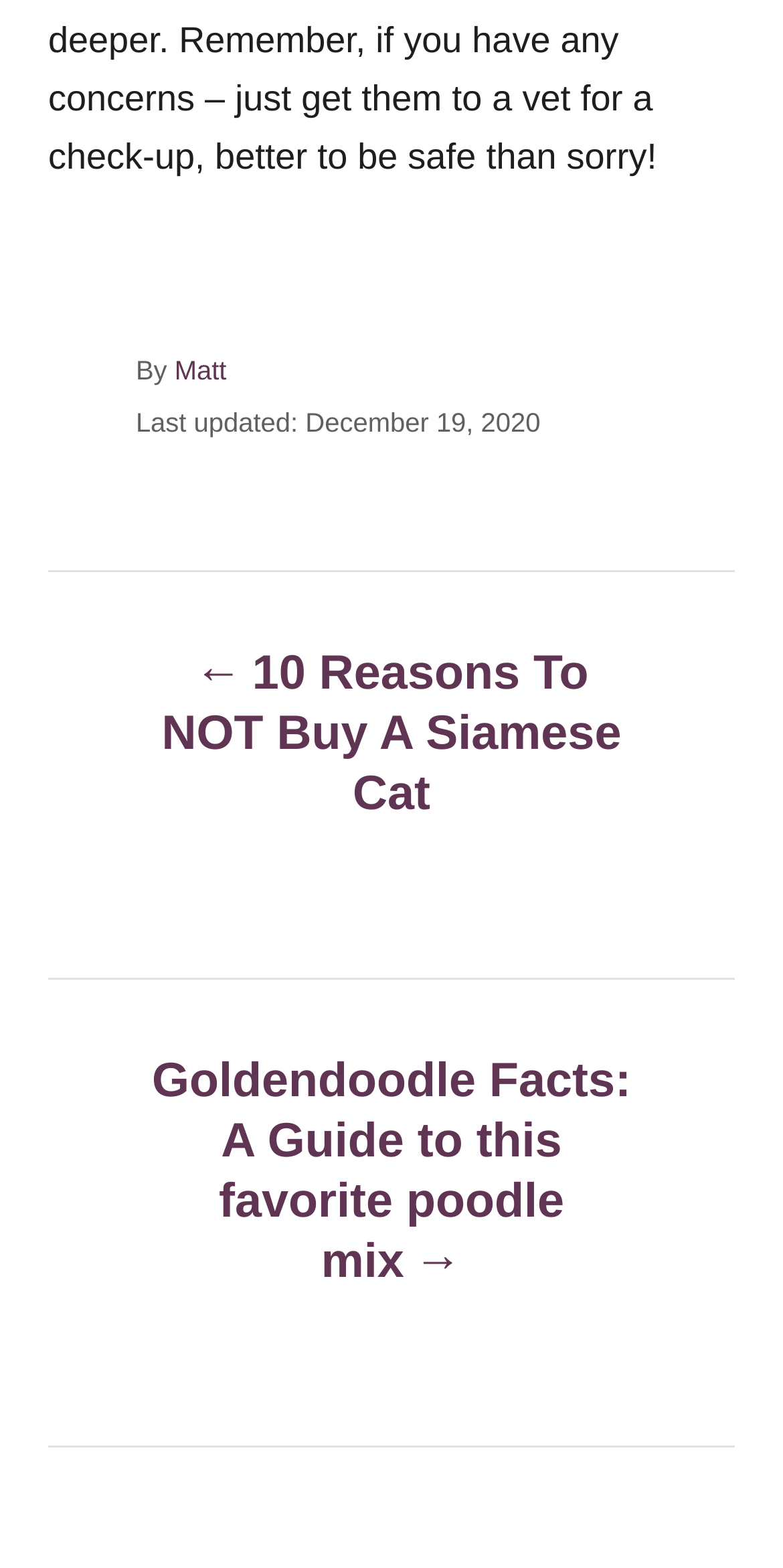Find the bounding box coordinates for the element described here: "Matt".

[0.223, 0.226, 0.289, 0.245]